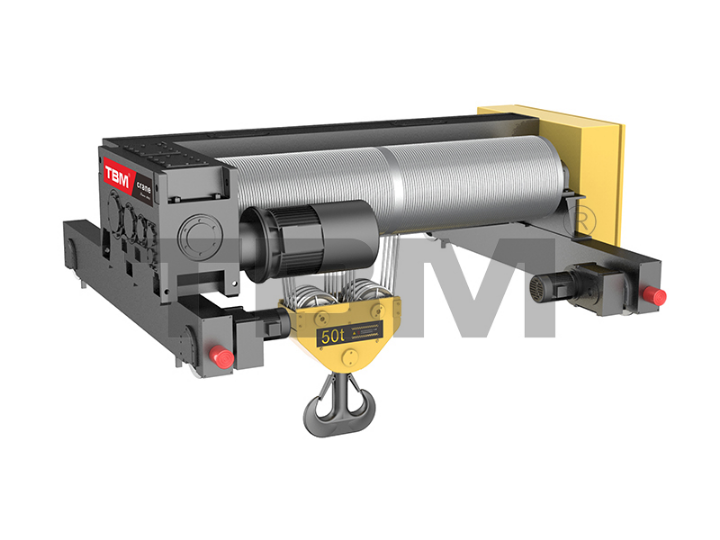Please respond in a single word or phrase: 
What is the winch designed for?

Heavy lifting applications